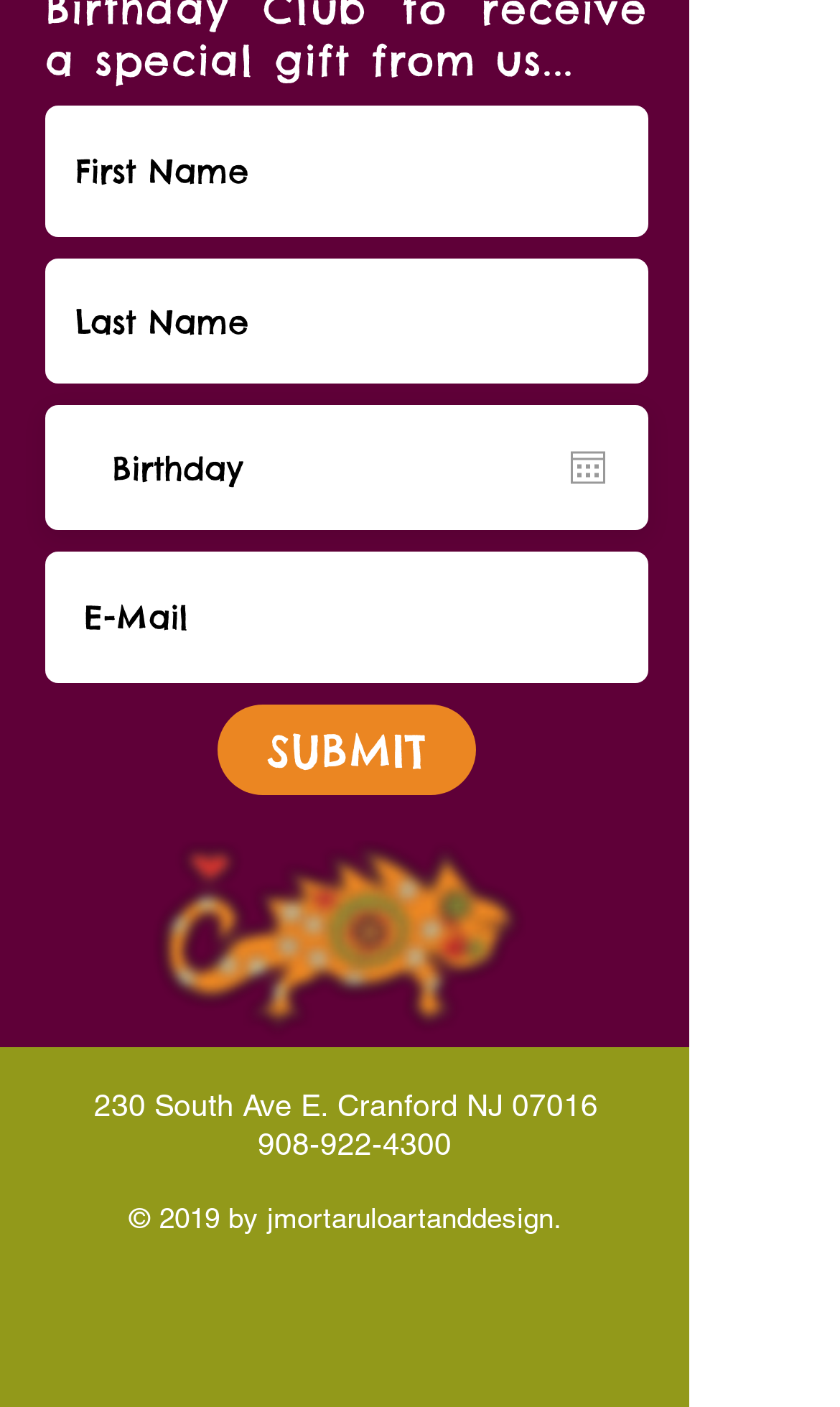For the given element description 908-922-4300, determine the bounding box coordinates of the UI element. The coordinates should follow the format (top-left x, top-left y, bottom-right x, bottom-right y) and be within the range of 0 to 1.

[0.306, 0.801, 0.537, 0.826]